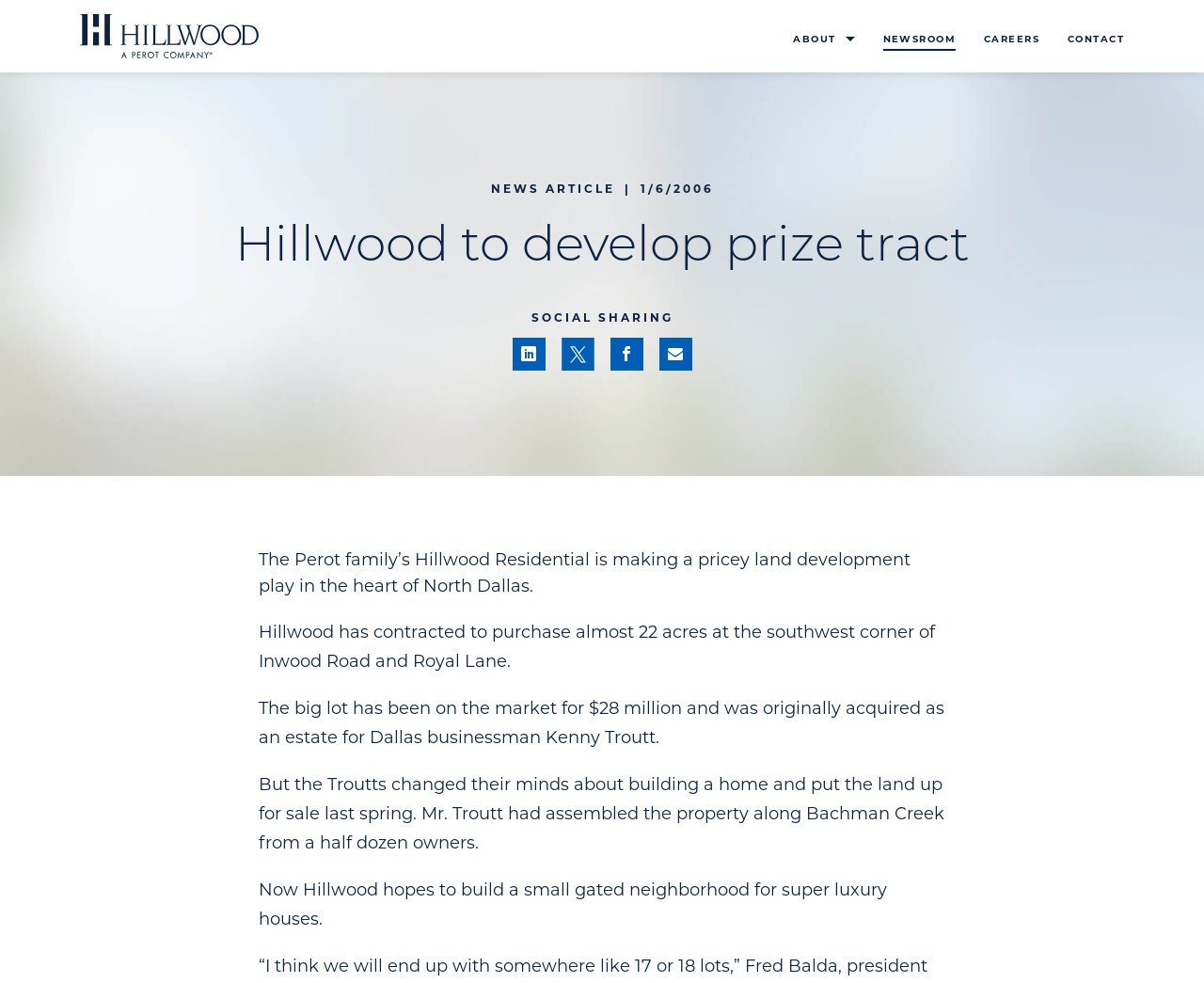Determine the bounding box coordinates of the region to click in order to accomplish the following instruction: "Share on social media". Provide the coordinates as four float numbers between 0 and 1, specifically [left, top, right, bottom].

[0.425, 0.344, 0.453, 0.377]